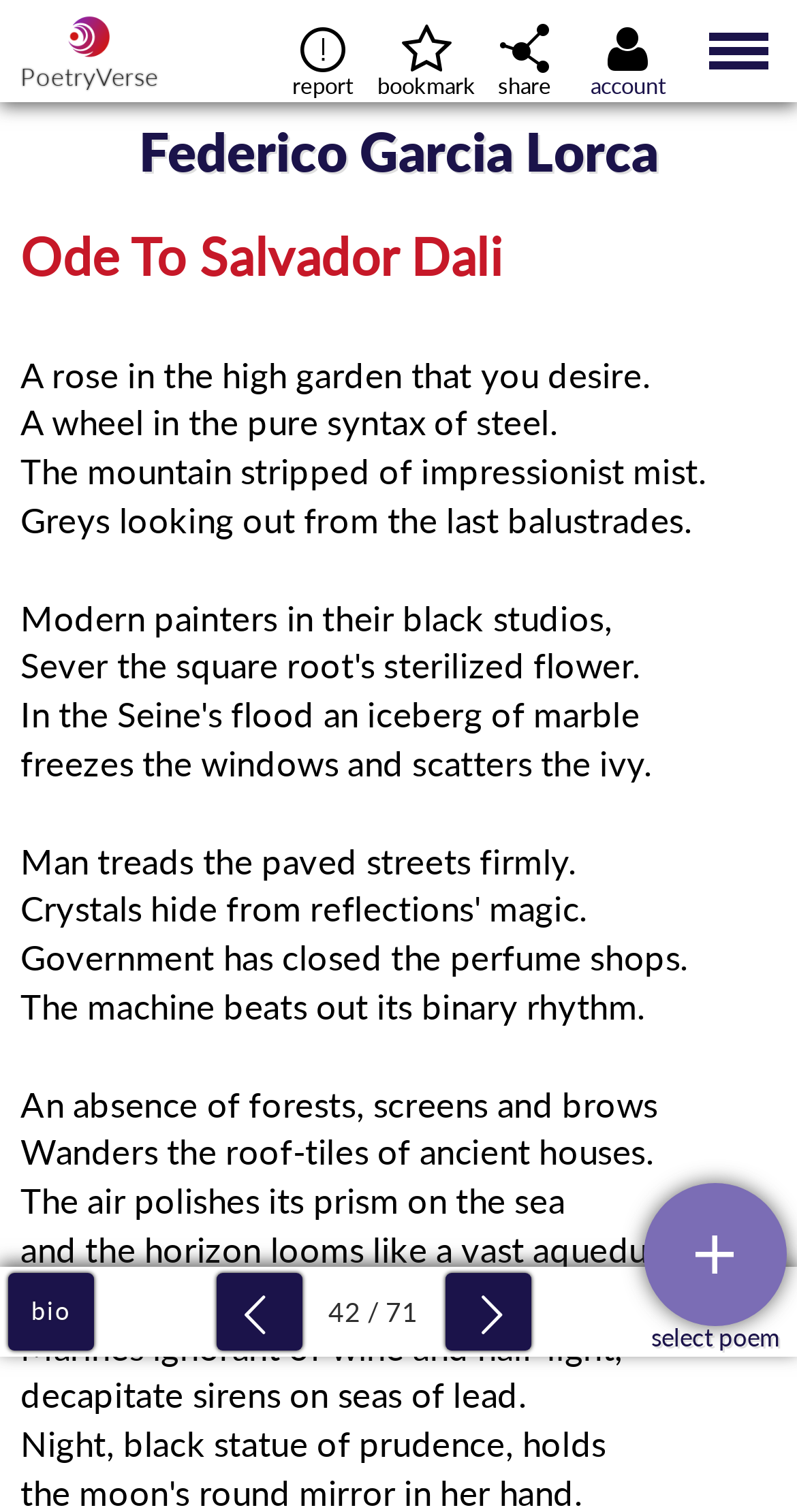Please locate the clickable area by providing the bounding box coordinates to follow this instruction: "visit poetryverse homepage".

[0.0, 0.0, 0.224, 0.068]